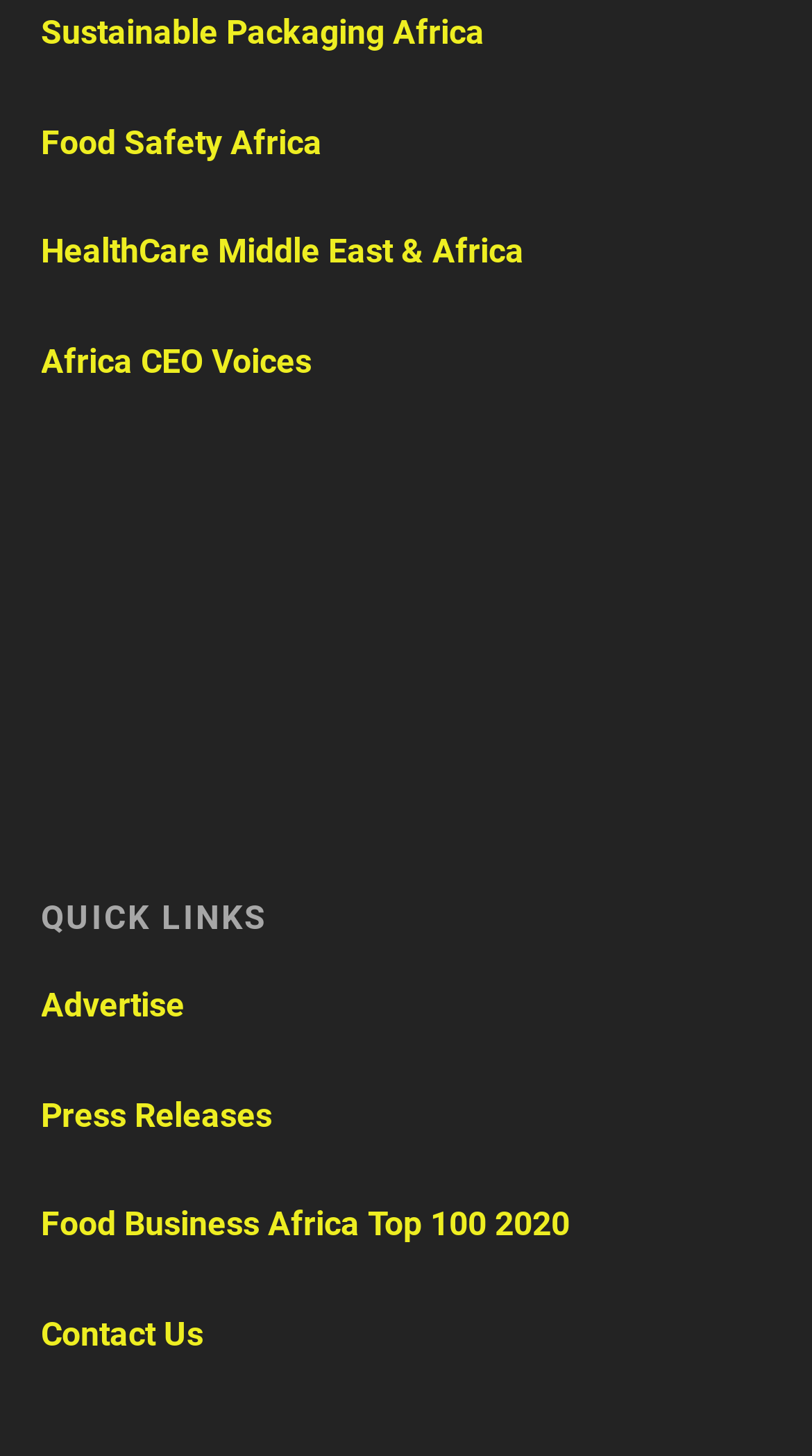Determine the bounding box of the UI element mentioned here: "Sustainable Packaging Africa". The coordinates must be in the format [left, top, right, bottom] with values ranging from 0 to 1.

[0.05, 0.008, 0.596, 0.035]